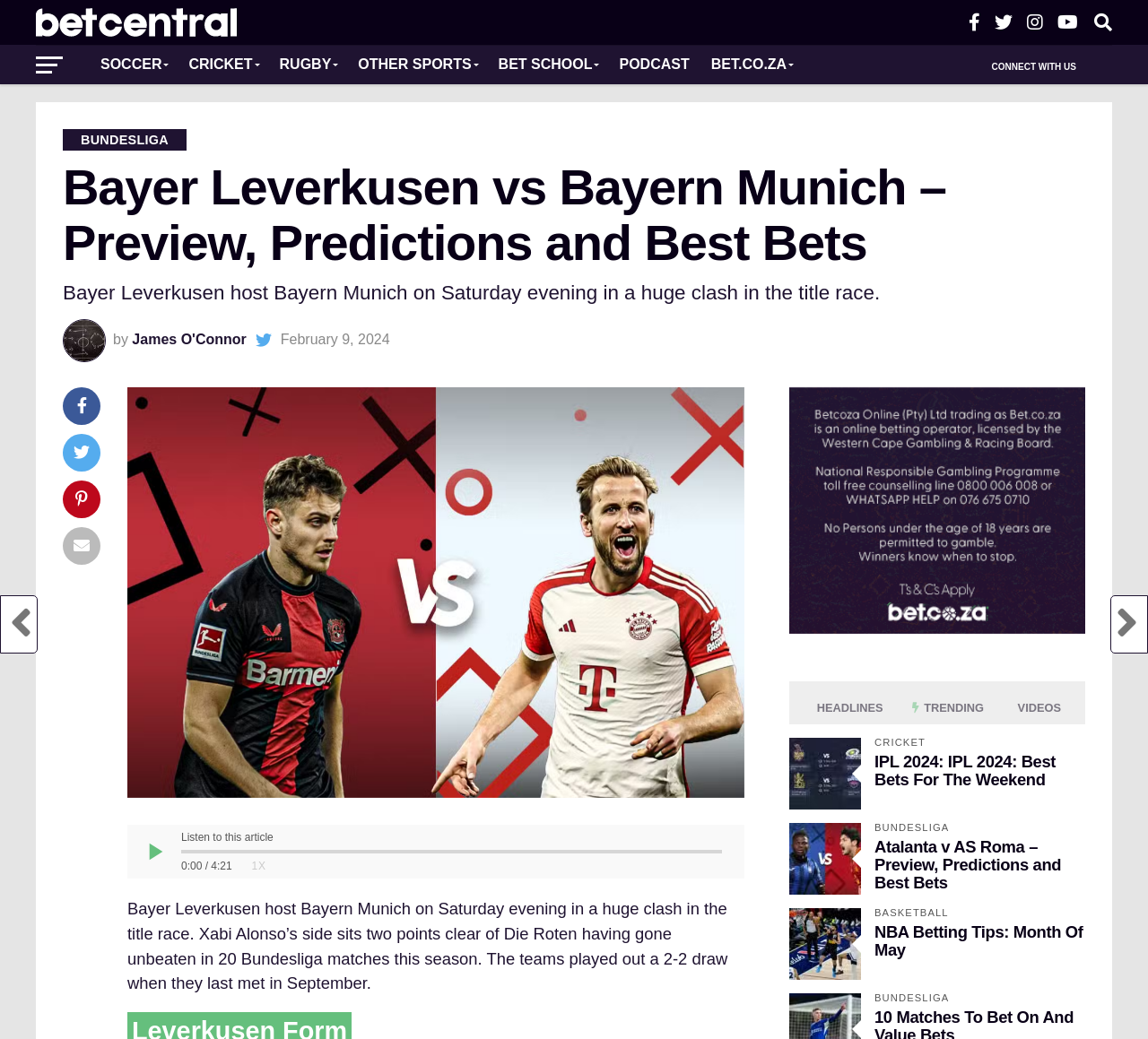Please identify the bounding box coordinates of the element that needs to be clicked to execute the following command: "Listen to the audio". Provide the bounding box using four float numbers between 0 and 1, formatted as [left, top, right, bottom].

[0.111, 0.794, 0.158, 0.846]